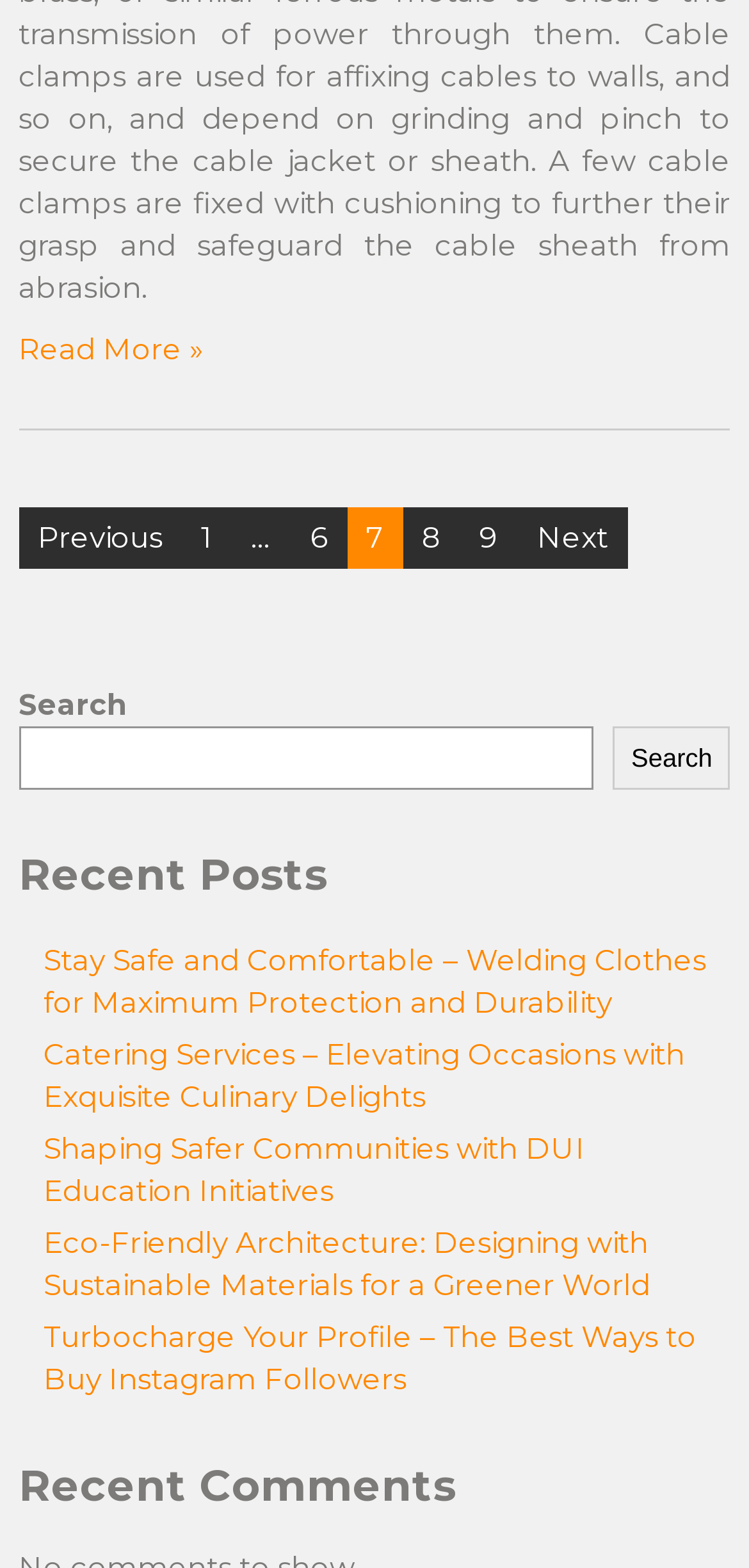Determine the bounding box coordinates for the area that should be clicked to carry out the following instruction: "View the 'Stay Safe and Comfortable – Welding Clothes for Maximum Protection and Durability' post".

[0.058, 0.6, 0.943, 0.65]